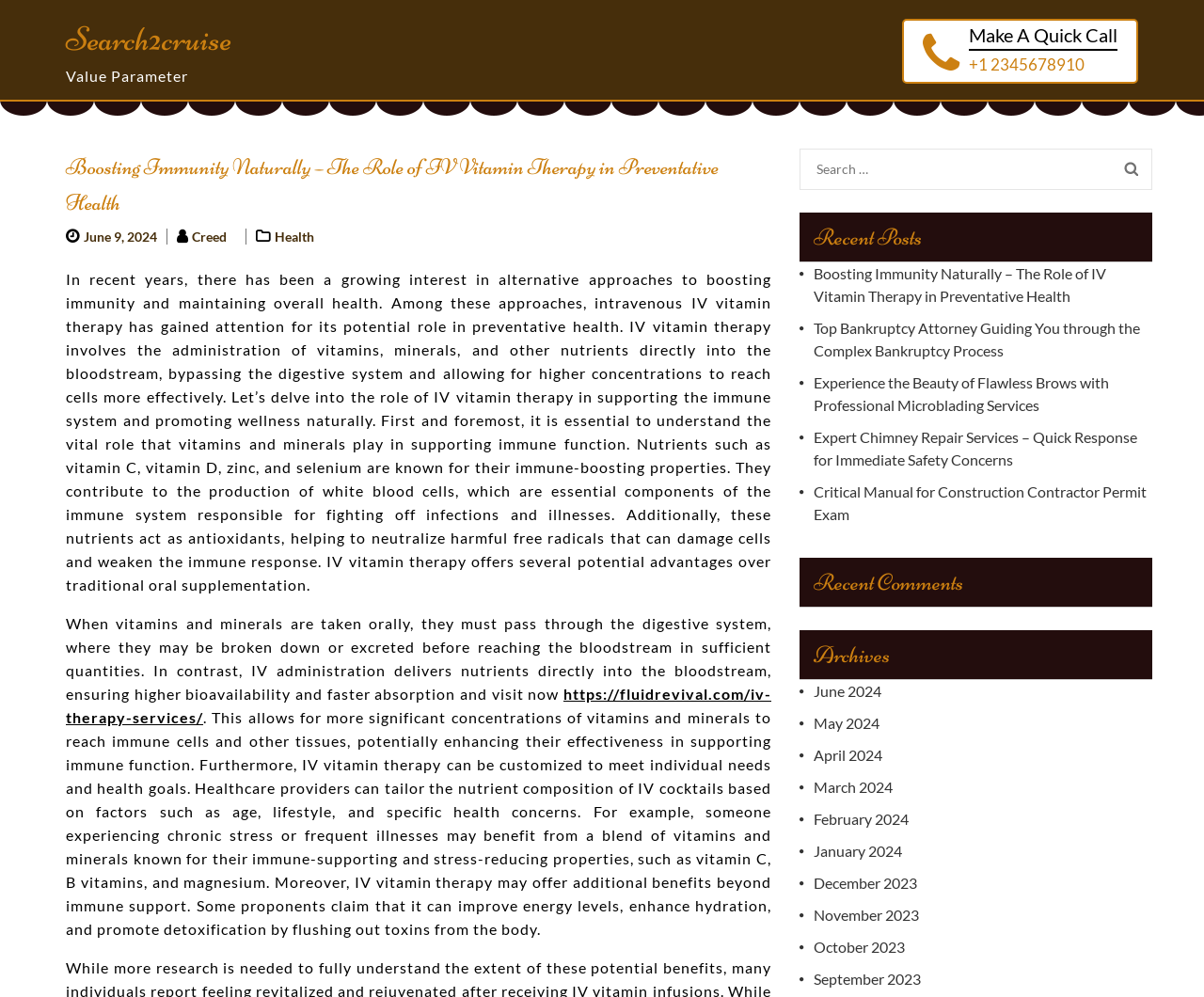Provide the bounding box coordinates of the HTML element this sentence describes: "Accept cookie notice". The bounding box coordinates consist of four float numbers between 0 and 1, i.e., [left, top, right, bottom].

None